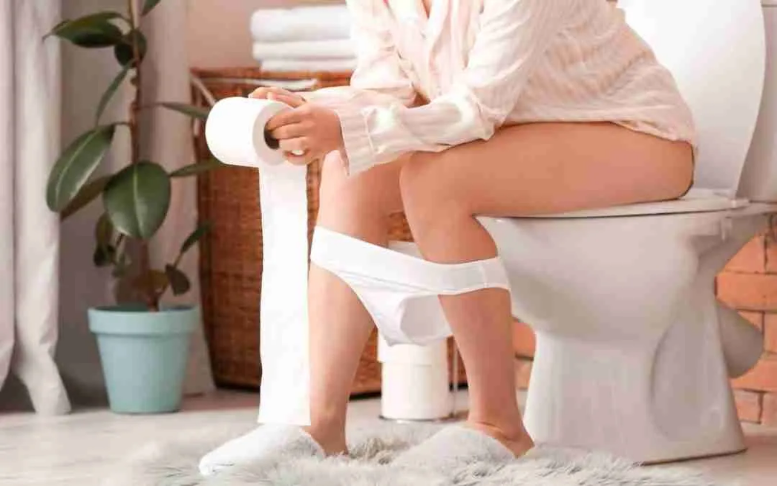Describe all elements and aspects of the image.

In a cozy and inviting bathroom setting, a person sits on a toilet, wearing a light-colored, long-sleeved shirt and white underwear. They are in the process of unrolling toilet paper, suggesting a moment of self-care or reflection. The bathroom is decorated with soft, neutral tones, featuring a potted plant in a mint-green pot and neatly stacked towels in the background, adding to the tranquil ambiance. A plush rug lies beneath their feet, contributing to a warm and comfortable environment. This scene emphasizes the intimate and often overlooked connection between daily bodily functions and personal health, echoing themes discussed in the accompanying article about the significance of bowel movements in understanding overall well-being.